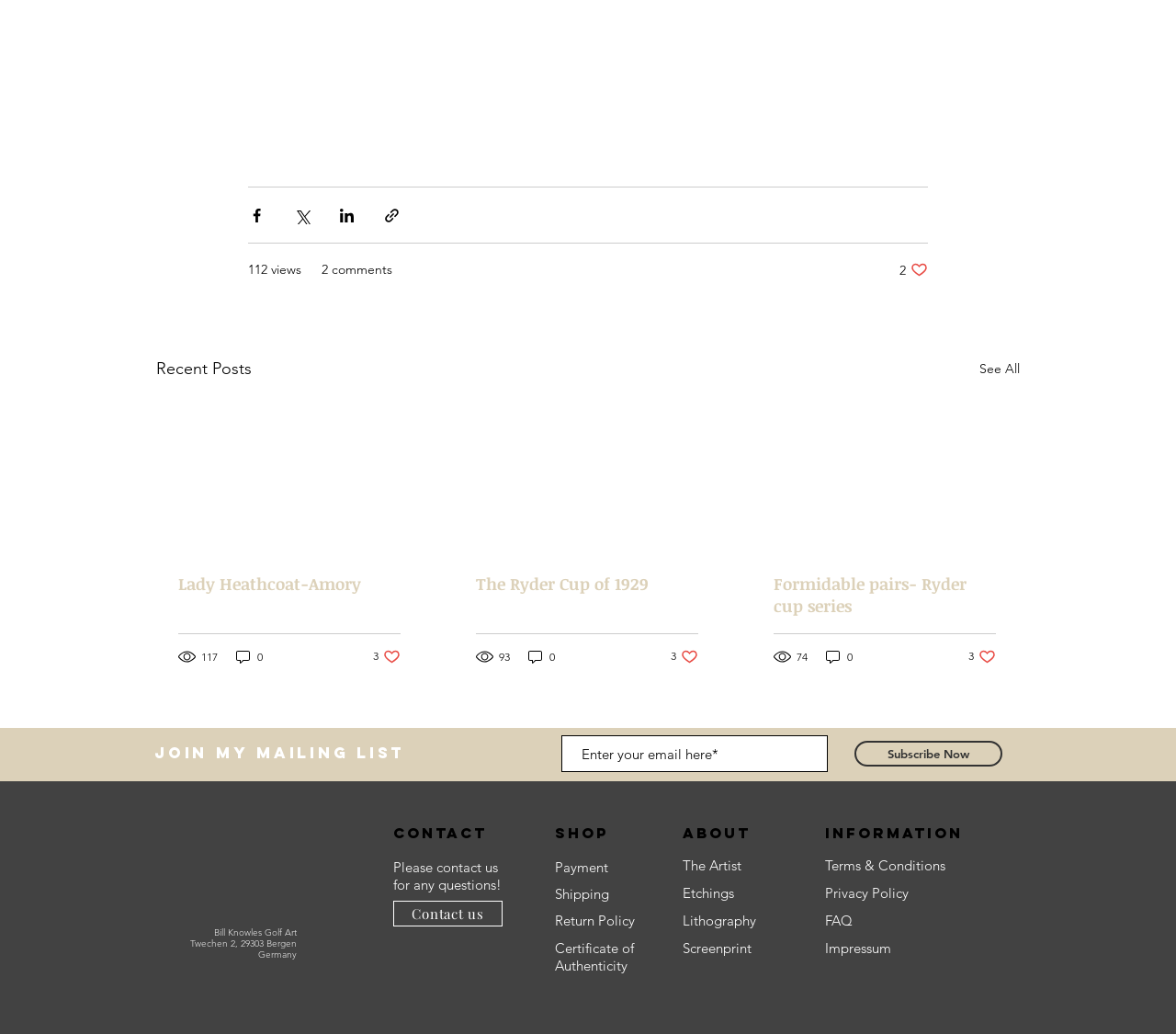Use a single word or phrase to answer the question: How many comments are there for the second article?

0 comments